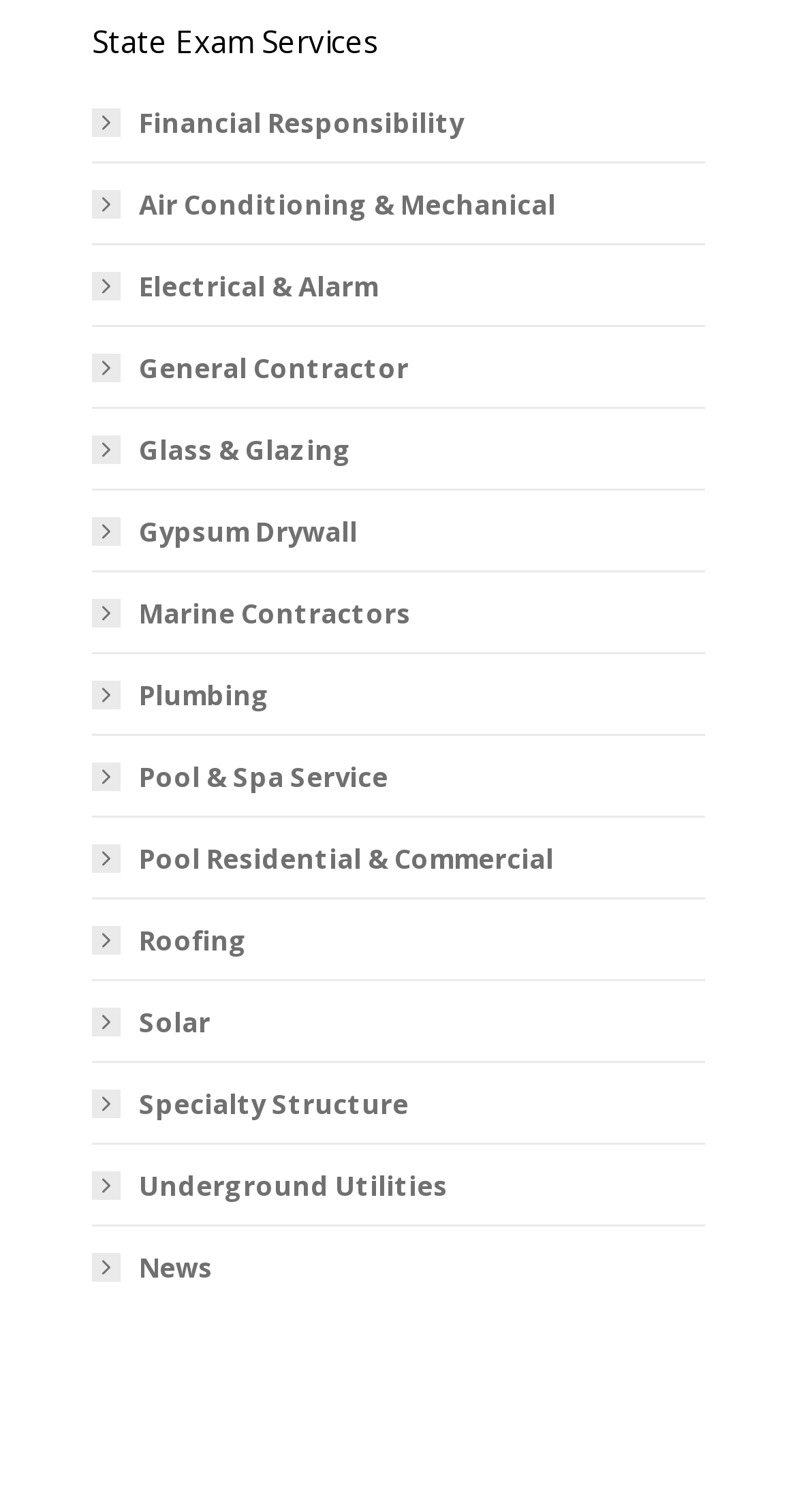Respond to the question below with a single word or phrase:
Is there a service related to electrical work?

Yes